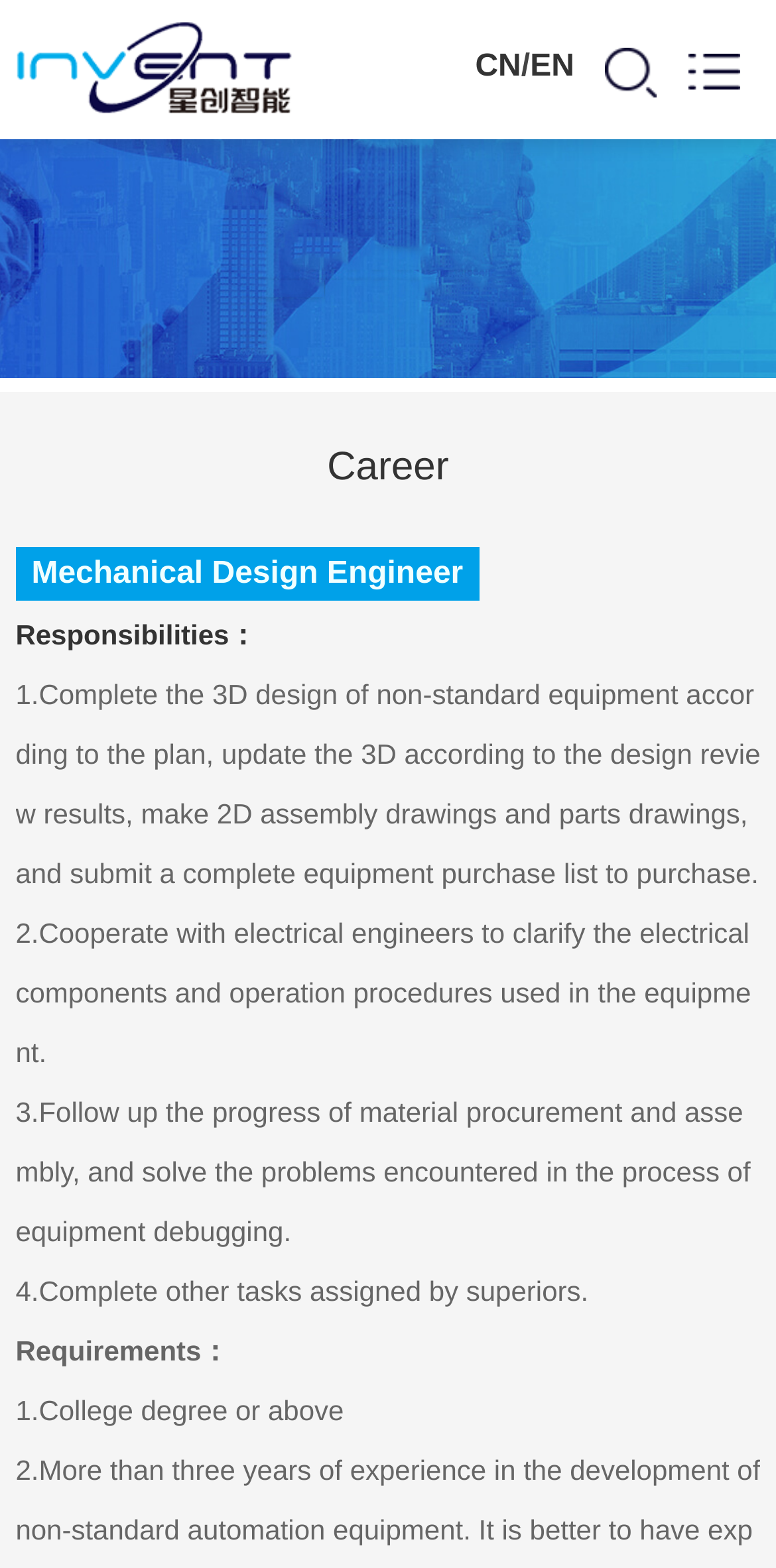What is the first responsibility of the job?
Provide a detailed and extensive answer to the question.

The first responsibility of the job is mentioned in the job description, where it is stated that the Mechanical Design Engineer needs to complete the 3D design of non-standard equipment according to the plan.